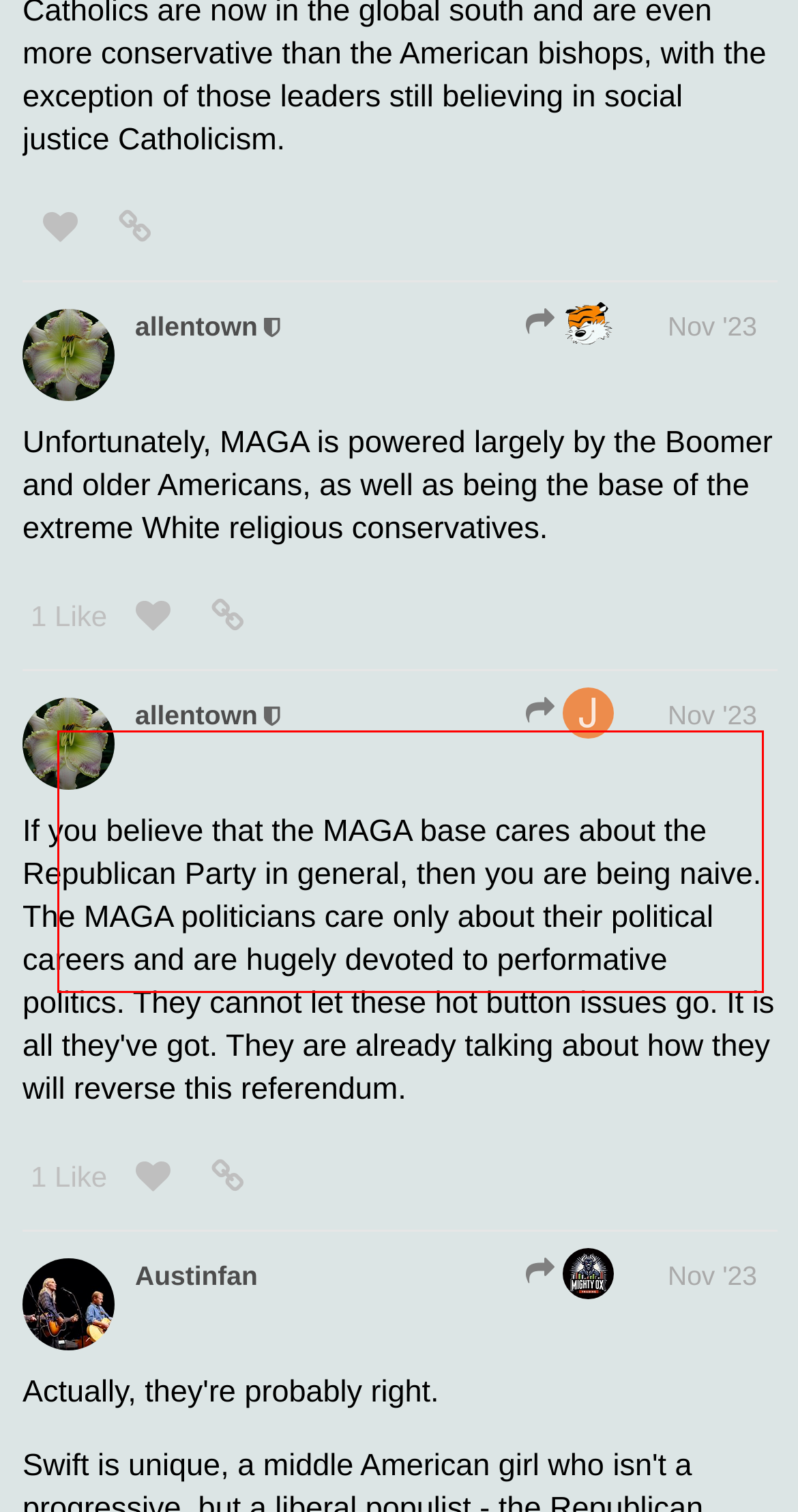Given a screenshot of a webpage with a red bounding box, please identify and retrieve the text inside the red rectangle.

“Everybody asks us all the time: ‘Why do you guys care so much? The HHS mandate it’s really just about contraception, sterilization. … What’s the big deal? Well, those are abortifacients,” Johnson says. “The morning after pill, as we know, is an abortifacient.”